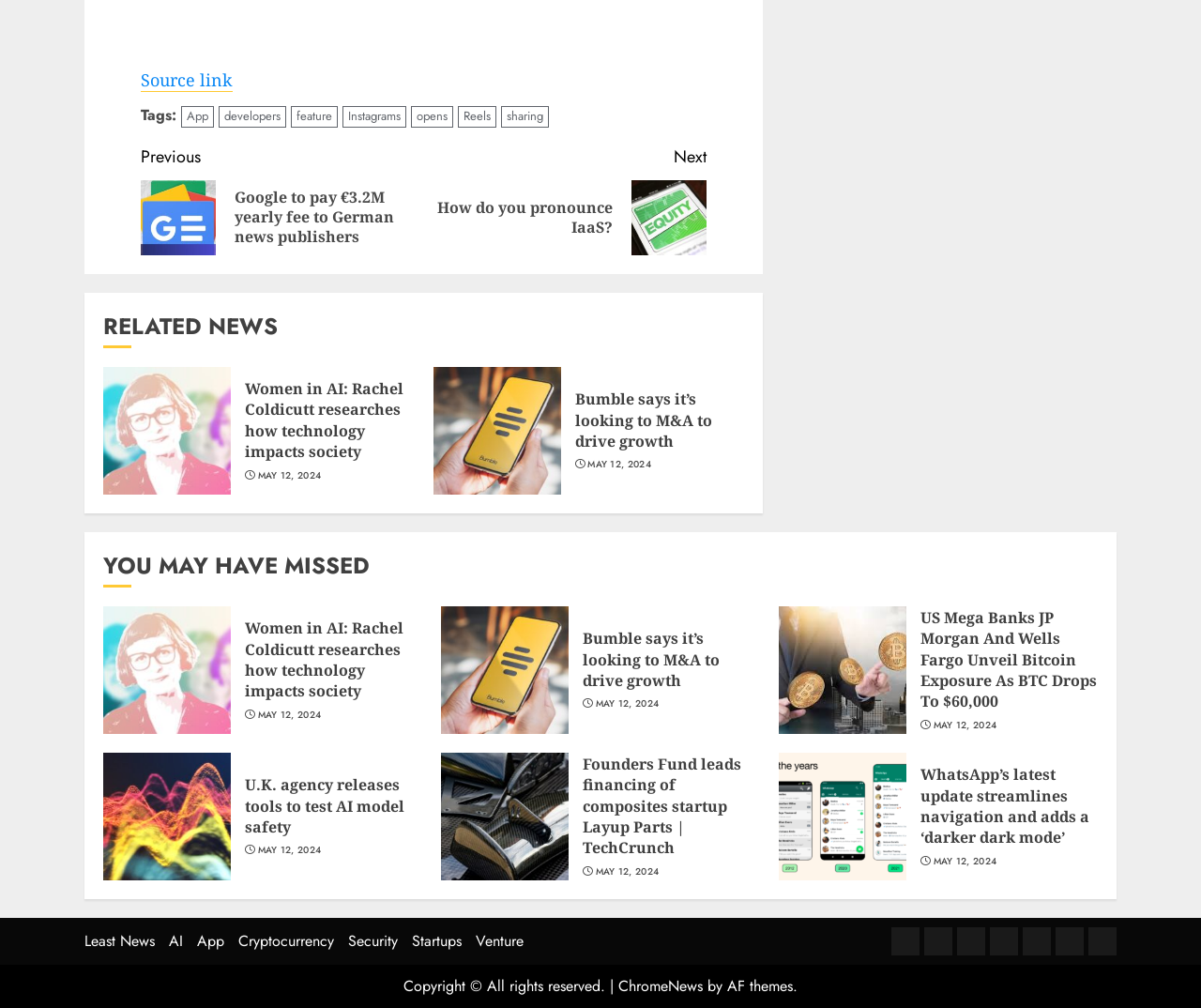Answer the question below using just one word or a short phrase: 
What is the category of the first news article?

Google